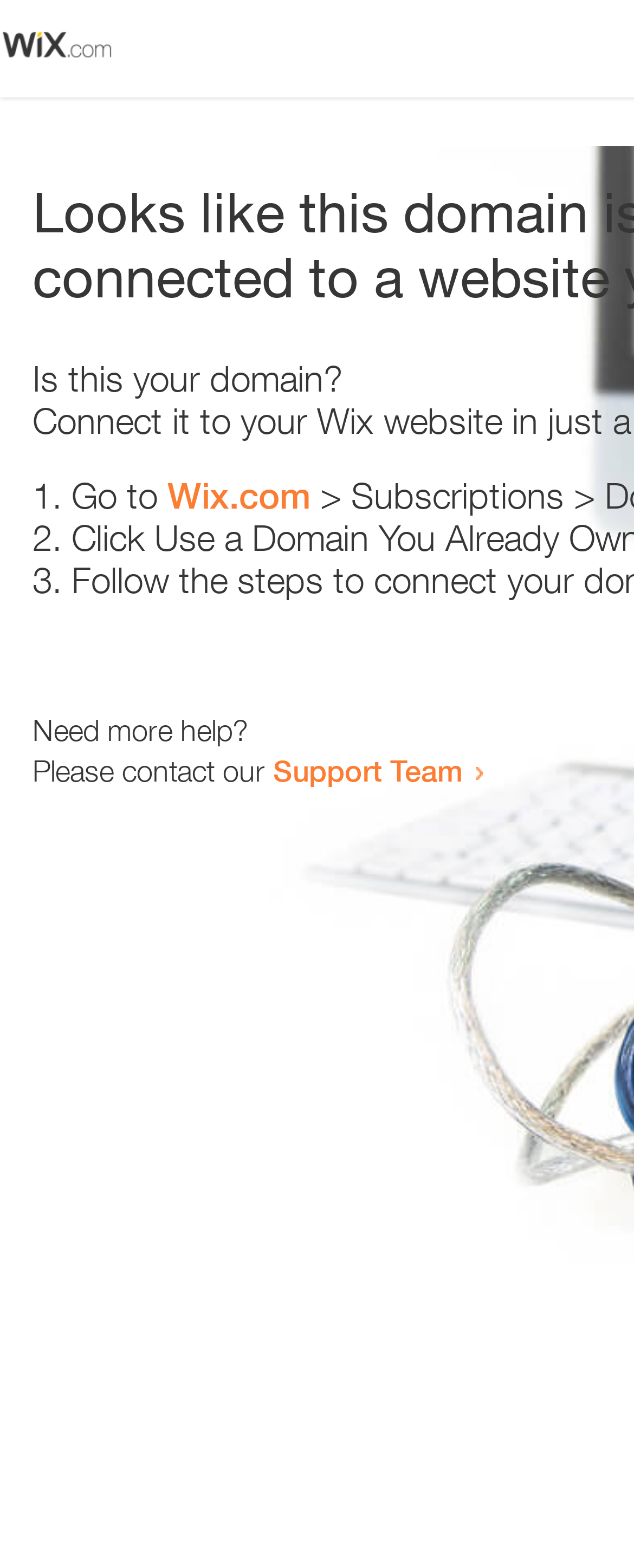Determine the bounding box coordinates of the UI element that matches the following description: "Wix.com". The coordinates should be four float numbers between 0 and 1 in the format [left, top, right, bottom].

[0.264, 0.303, 0.49, 0.33]